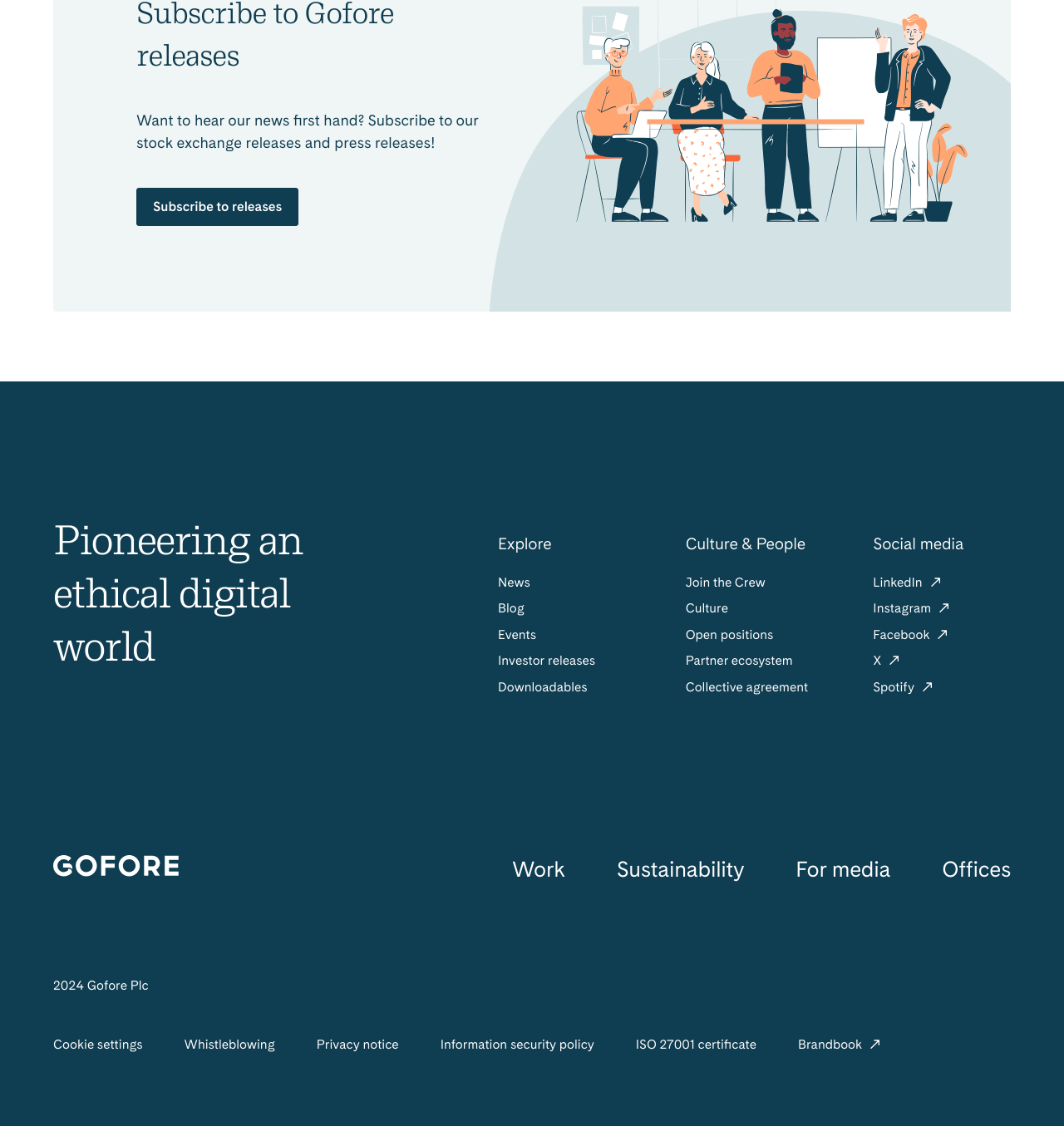Can you show the bounding box coordinates of the region to click on to complete the task described in the instruction: "Explore culture"?

[0.644, 0.533, 0.684, 0.547]